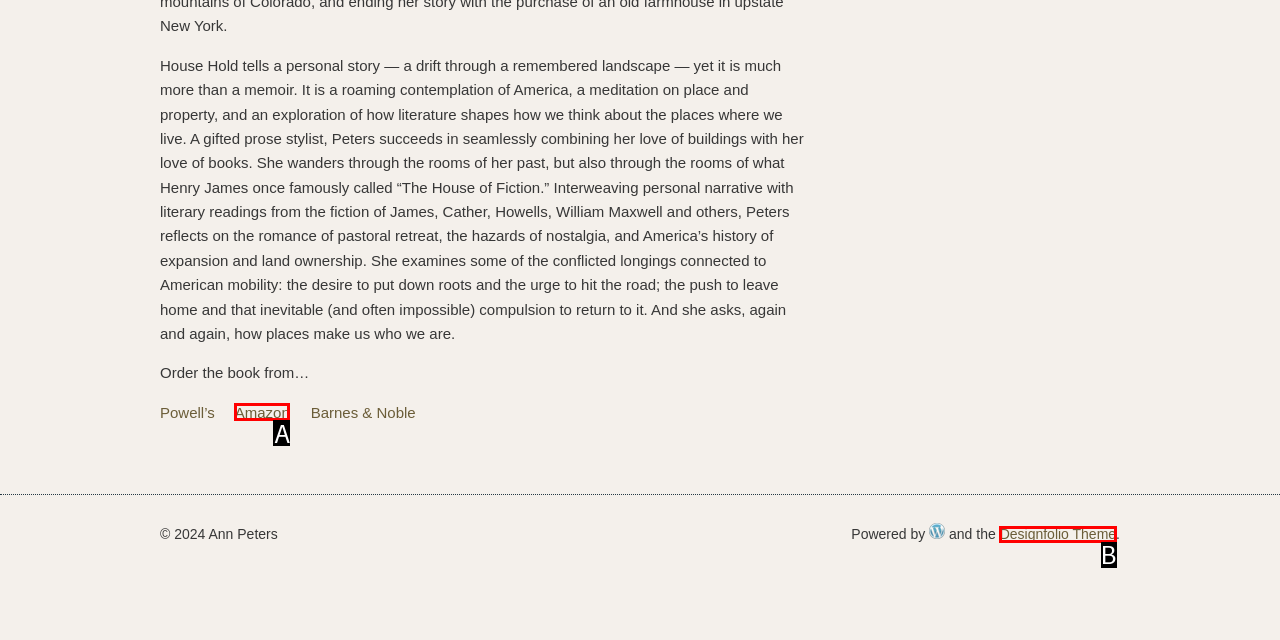Select the letter of the UI element that best matches: Designfolio Theme
Answer with the letter of the correct option directly.

B